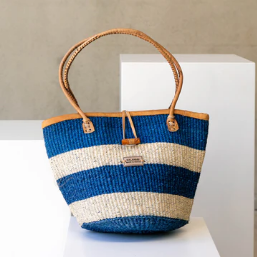What is the price of the bag?
Provide a well-explained and detailed answer to the question.

The caption clearly states that the bag is 'priced at $70.00', which is the answer to this question.